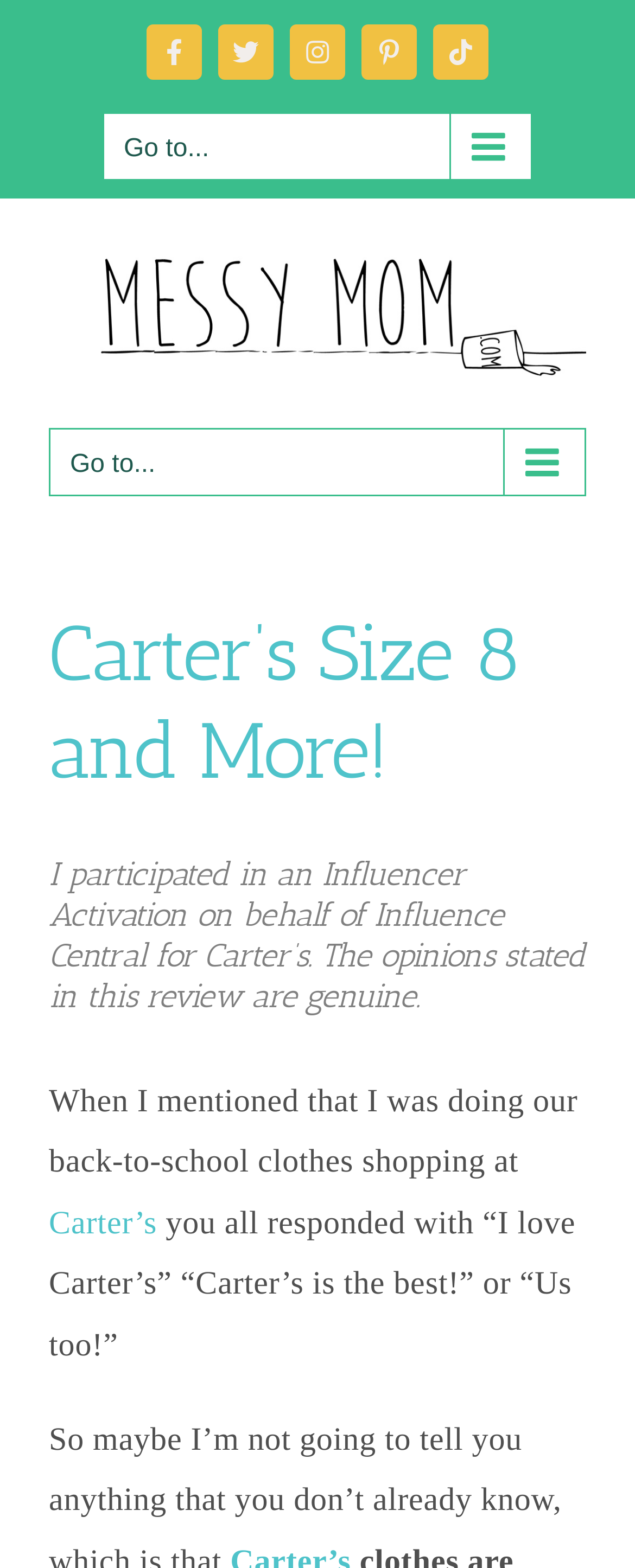Pinpoint the bounding box coordinates of the clickable area necessary to execute the following instruction: "Check Carter’s". The coordinates should be given as four float numbers between 0 and 1, namely [left, top, right, bottom].

[0.077, 0.769, 0.247, 0.792]